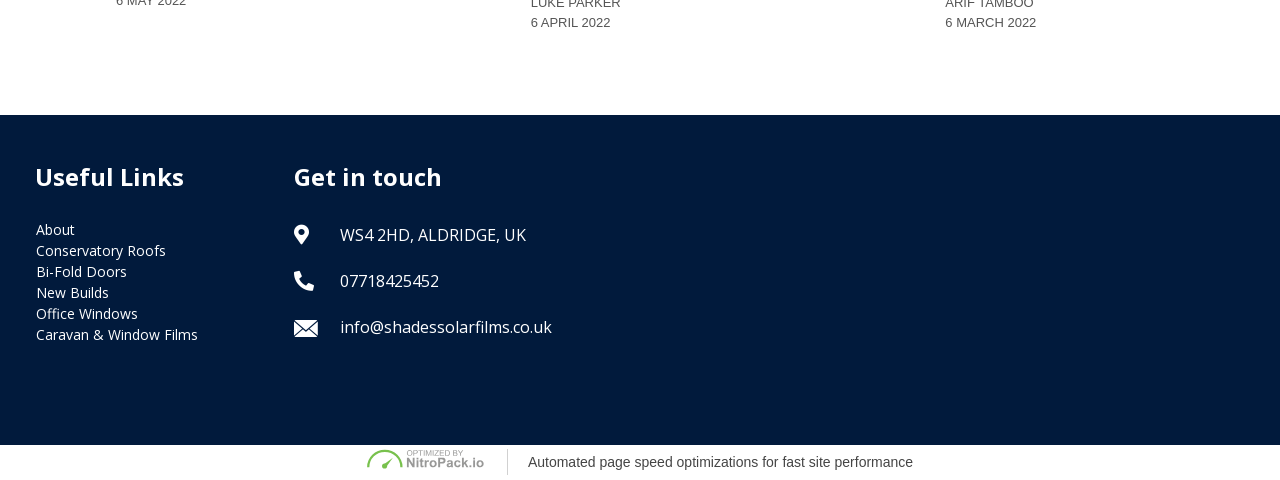Find the bounding box coordinates for the element described here: "Caravan & Window Films".

[0.028, 0.674, 0.23, 0.718]